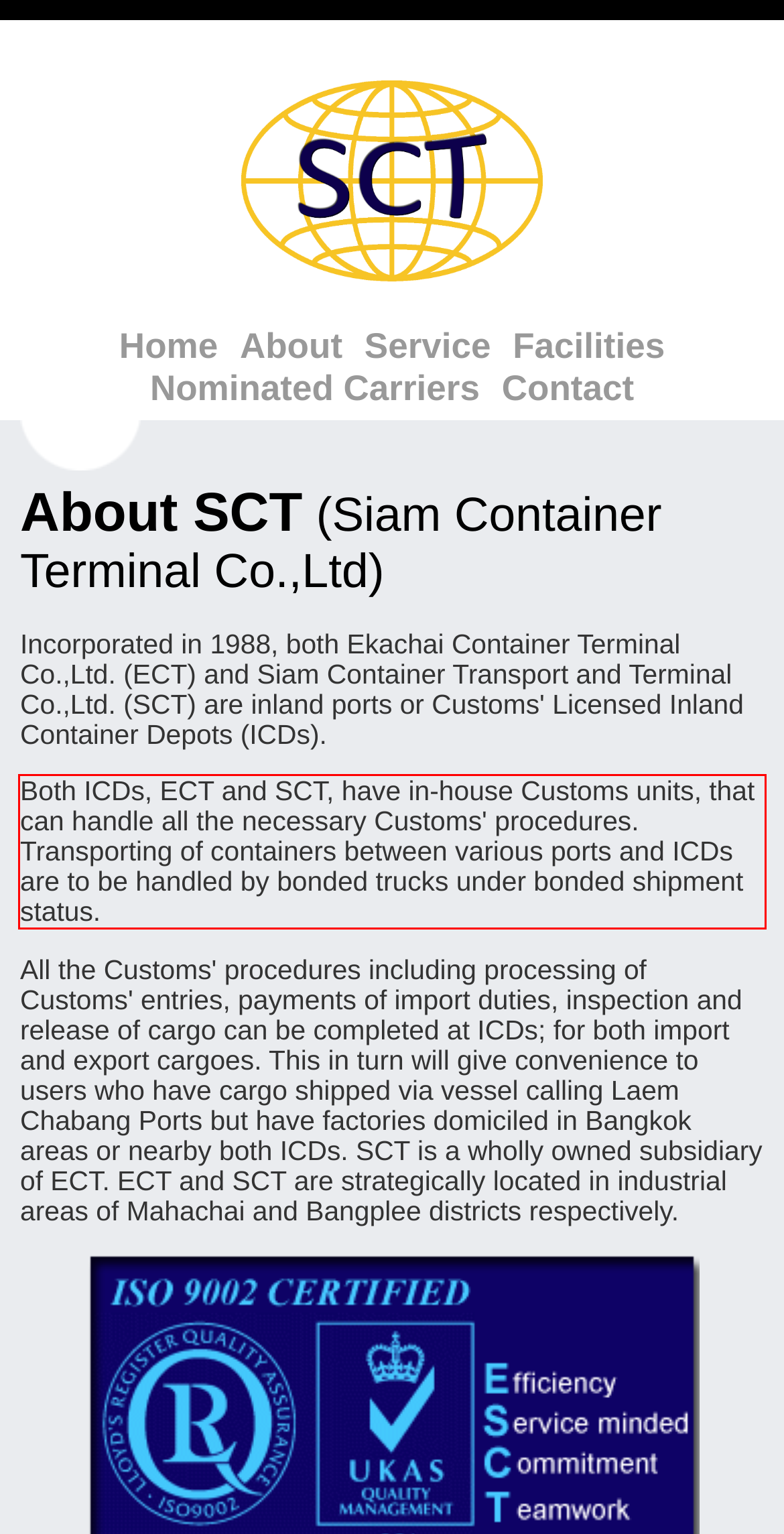Please examine the screenshot of the webpage and read the text present within the red rectangle bounding box.

Both ICDs, ECT and SCT, have in-house Customs units, that can handle all the necessary Customs' procedures. Transporting of containers between various ports and ICDs are to be handled by bonded trucks under bonded shipment status.